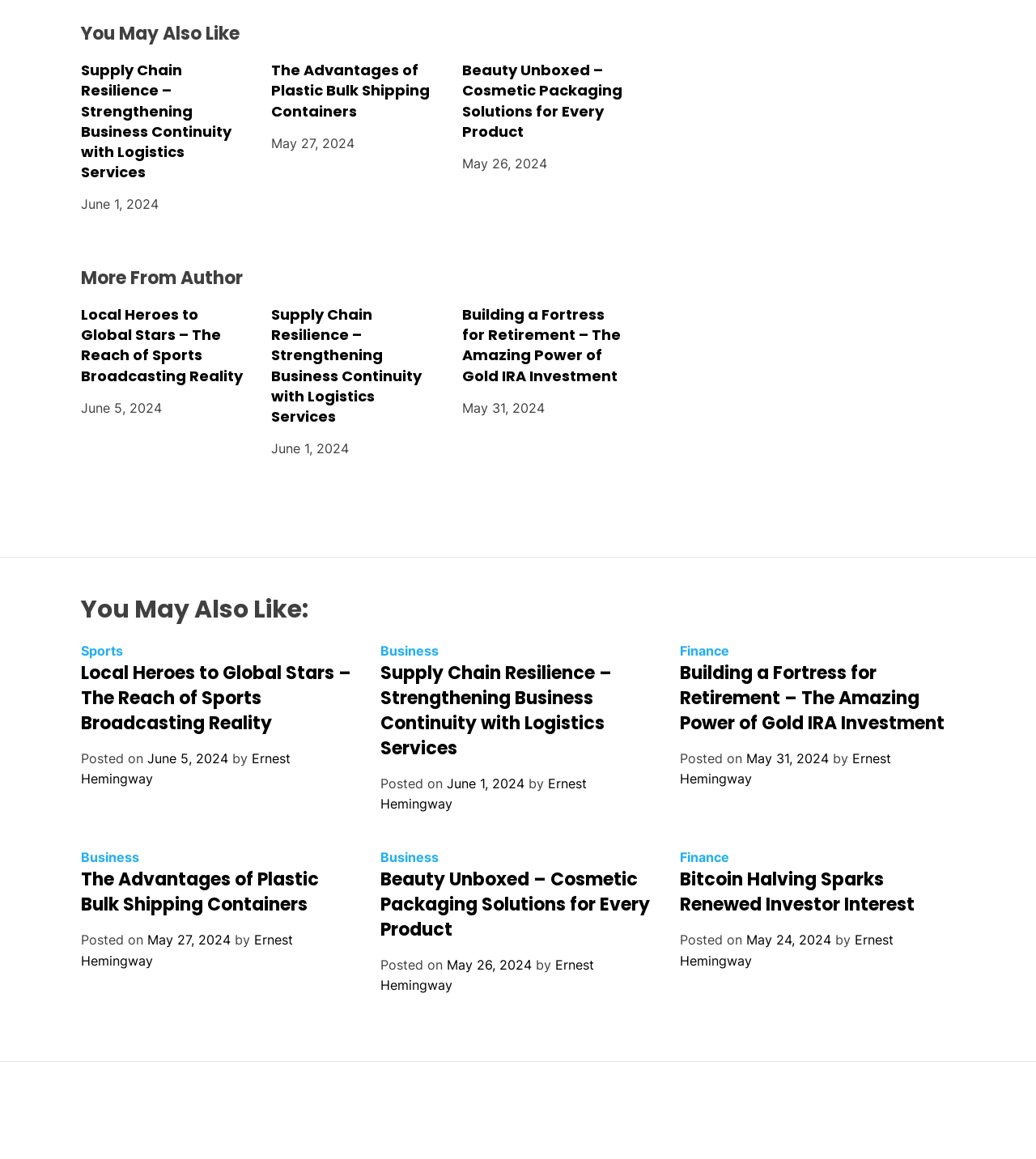Using the provided element description, identify the bounding box coordinates as (top-left x, top-left y, bottom-right x, bottom-right y). Ensure all values are between 0 and 1. Description: Ernest Hemingway

[0.367, 0.825, 0.573, 0.857]